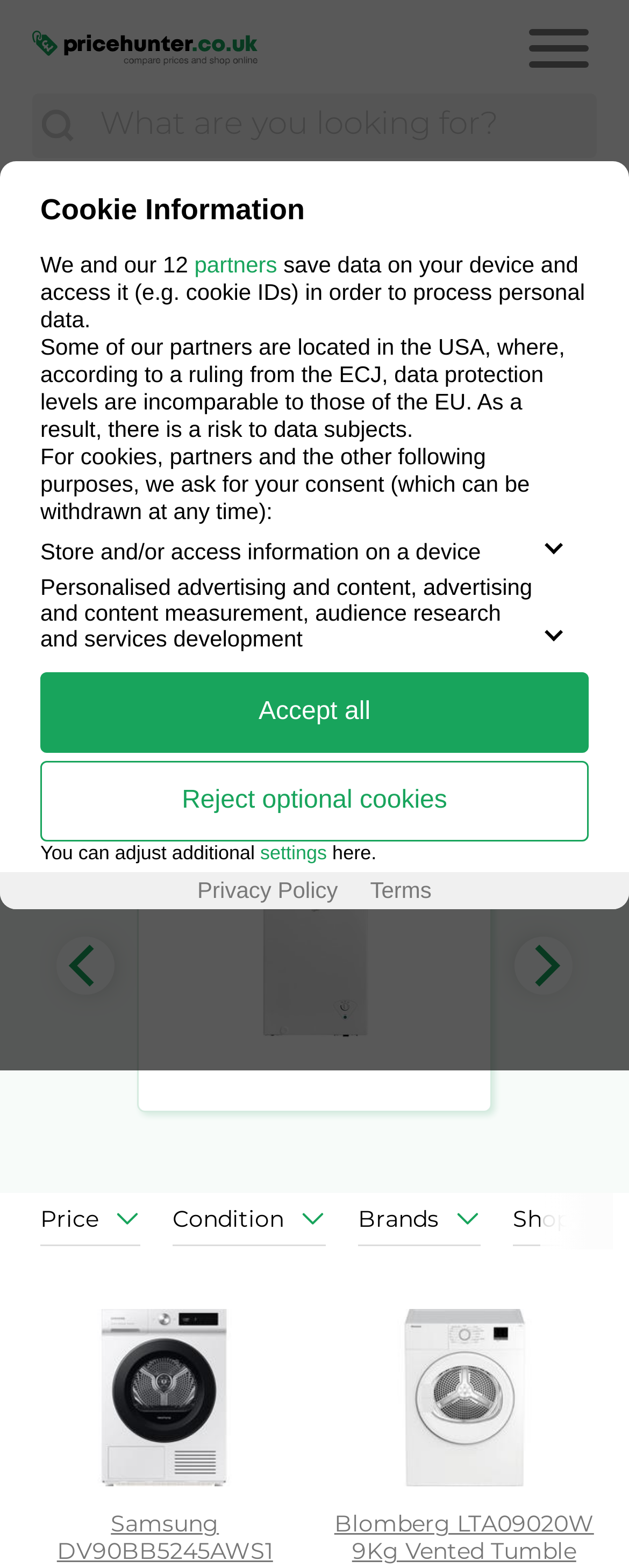Determine the coordinates of the bounding box that should be clicked to complete the instruction: "Compare prices for Tumble Dryers". The coordinates should be represented by four float numbers between 0 and 1: [left, top, right, bottom].

[0.051, 0.01, 0.949, 0.06]